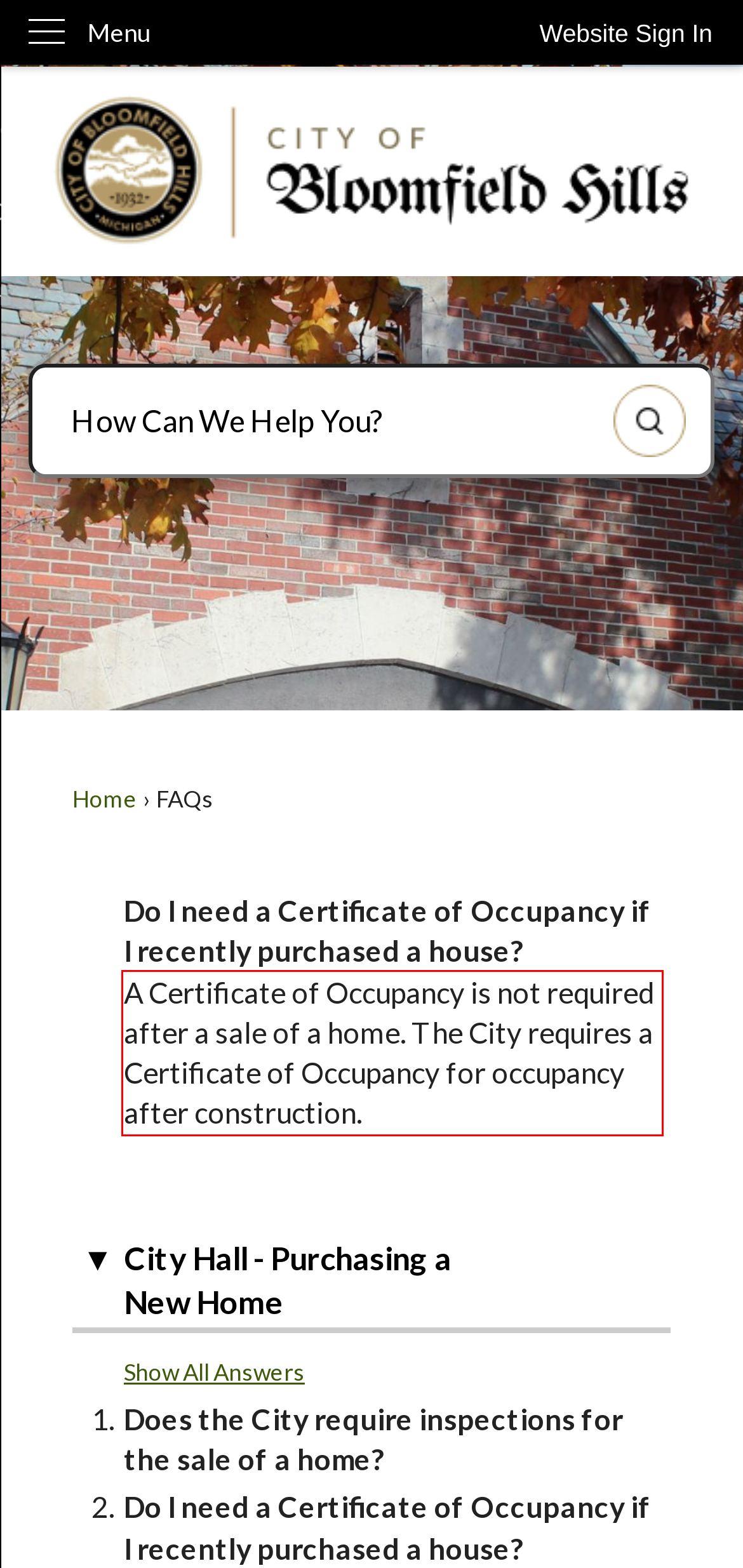Analyze the screenshot of the webpage that features a red bounding box and recognize the text content enclosed within this red bounding box.

A Certificate of Occupancy is not required after a sale of a home. The City requires a Certificate of Occupancy for occupancy after construction.